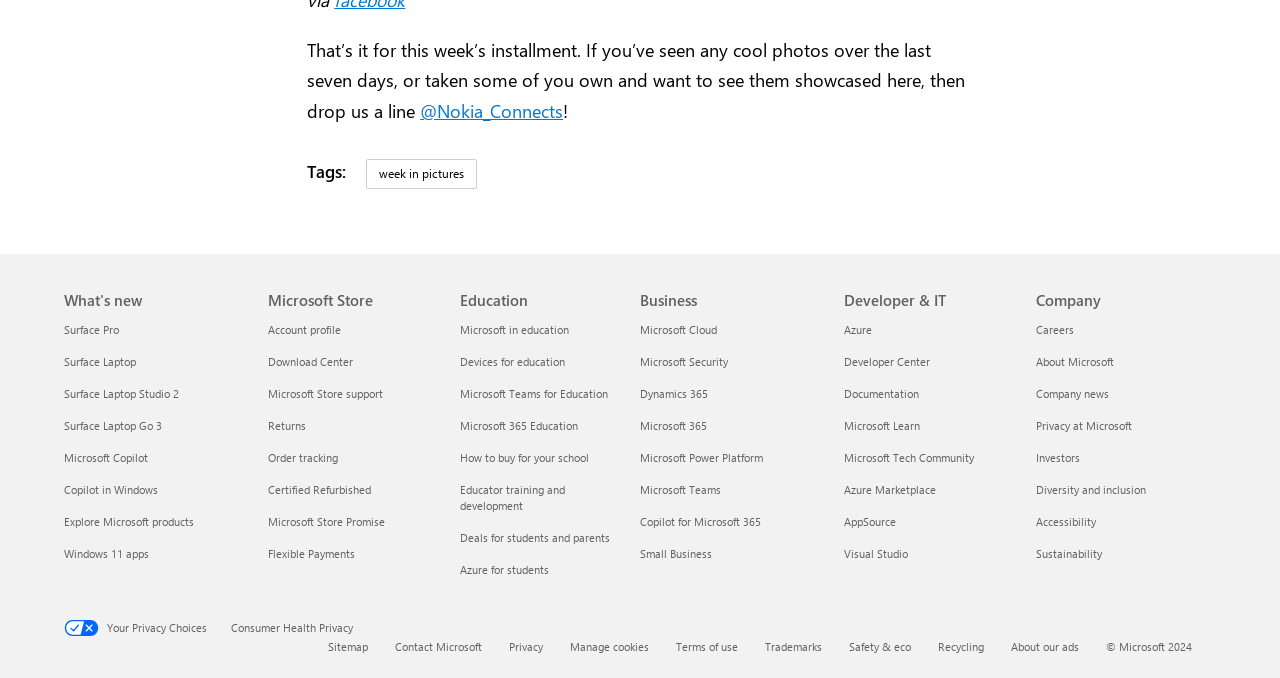Identify the bounding box coordinates of the specific part of the webpage to click to complete this instruction: "Click on FAQs".

None